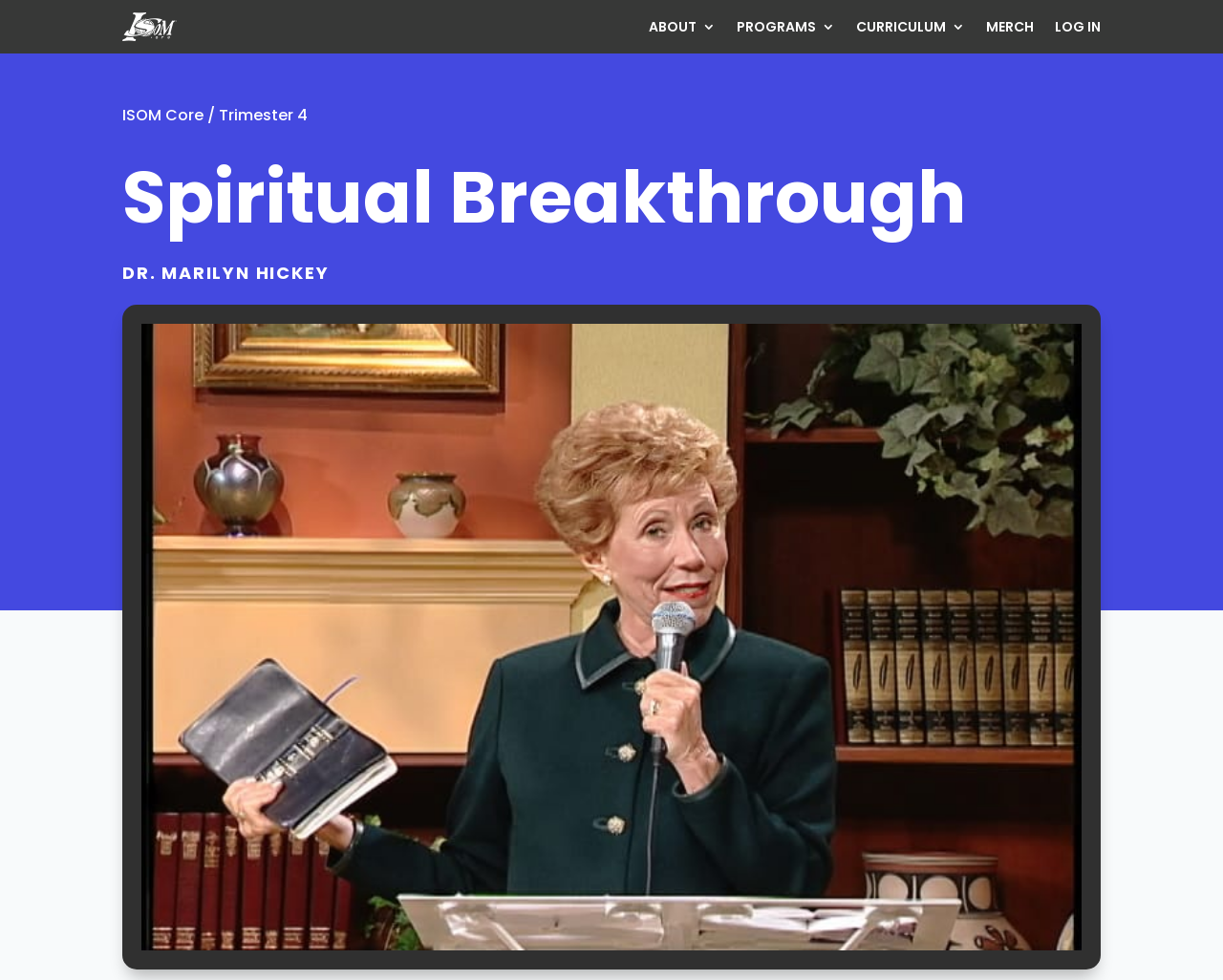Given the description: "Curriculum", determine the bounding box coordinates of the UI element. The coordinates should be formatted as four float numbers between 0 and 1, [left, top, right, bottom].

[0.7, 0.02, 0.789, 0.042]